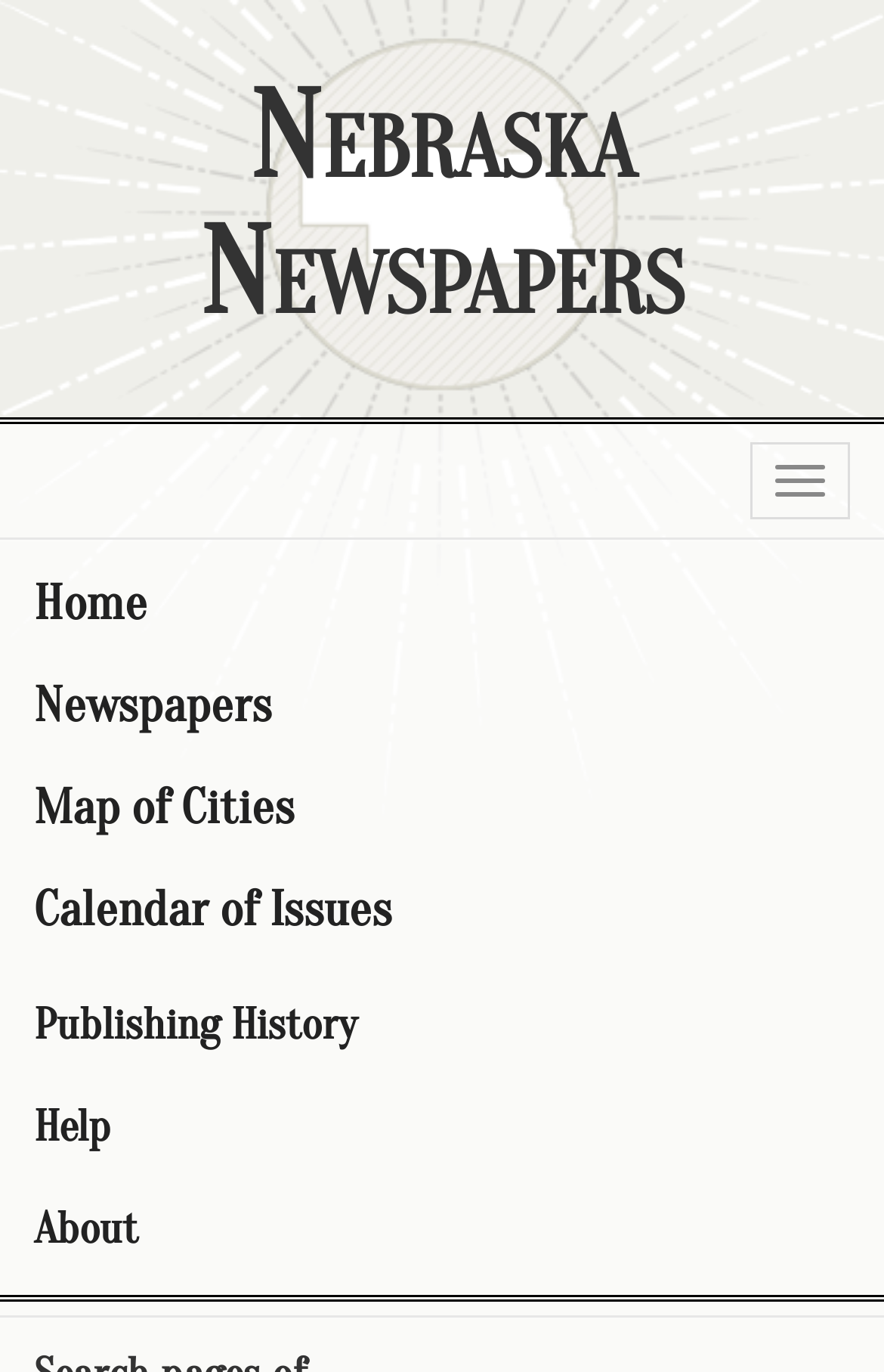What is the name of the newspaper on this page?
Using the image, answer in one word or phrase.

The daily Nebraskan